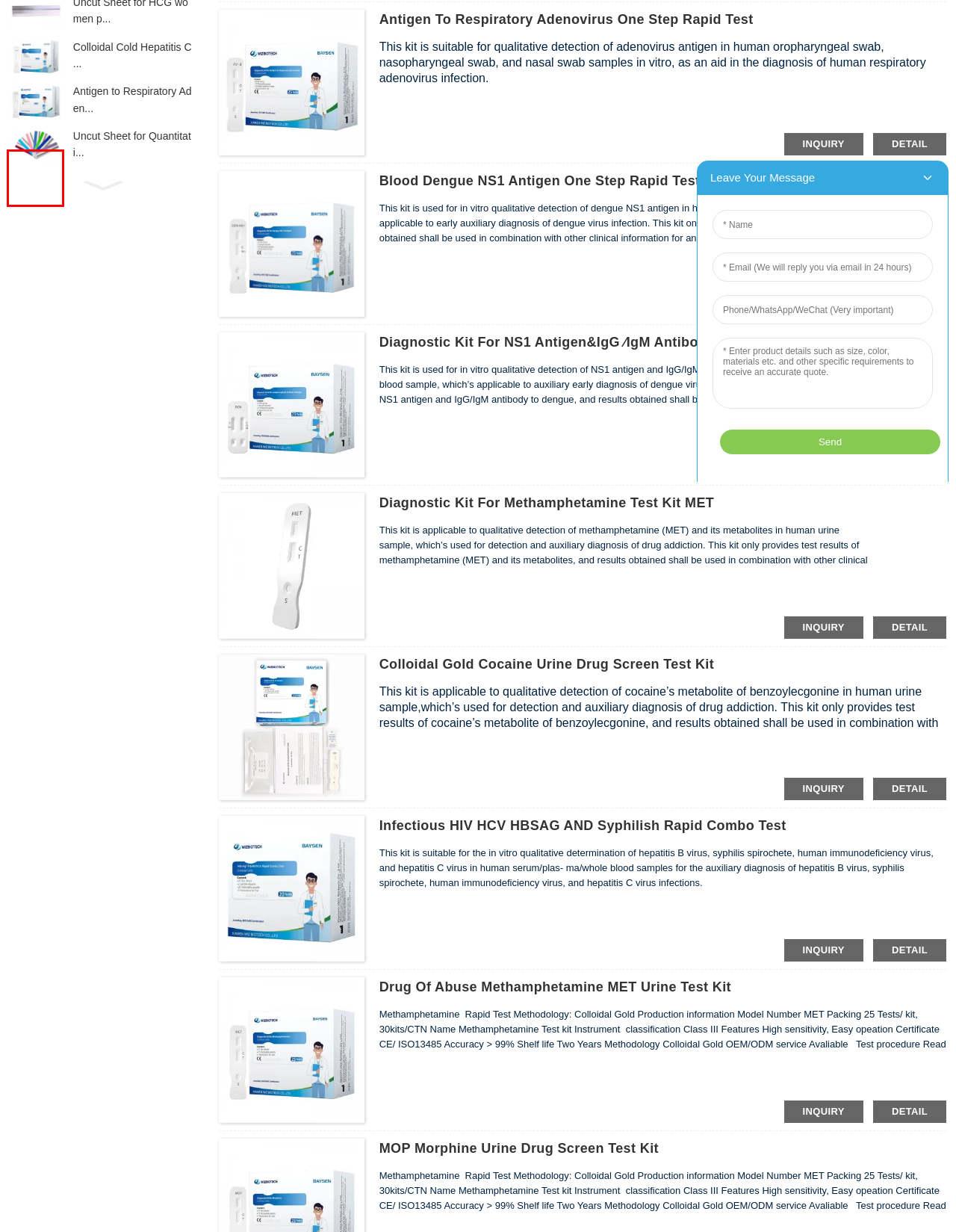You have a screenshot of a webpage with a red bounding box around an element. Select the webpage description that best matches the new webpage after clicking the element within the red bounding box. Here are the descriptions:
A. Diagnostic Kit for NS1 Antigen&IgG ∕IgM Antibody to Dengue factory and manufacturers | Baysen
B. Diagnostic Kit for Methaphetamine factory and manufacturers | Baysen
C. HIV HCV HBSAG AND Syphilish Rapid Combo Test factory and manufacturers | Baysen
D. Morphine Urine Drug Screen Test kit  factory and manufacturers | Baysen
E. Diagnostic Kit for Dengue NS1 Antigen factory and manufacturers | Baysen
F. Drug of  Abuse Methamphetamine  MET Urine Test Kit factory and manufacturers | Baysen
G. Uncut Sheet for  Quantitative Calprotectin reagent  factory and manufacturers | Baysen
H. Colloidal Gold  Cocaine Urine Drug Screen Test kit  factory and manufacturers | Baysen

G